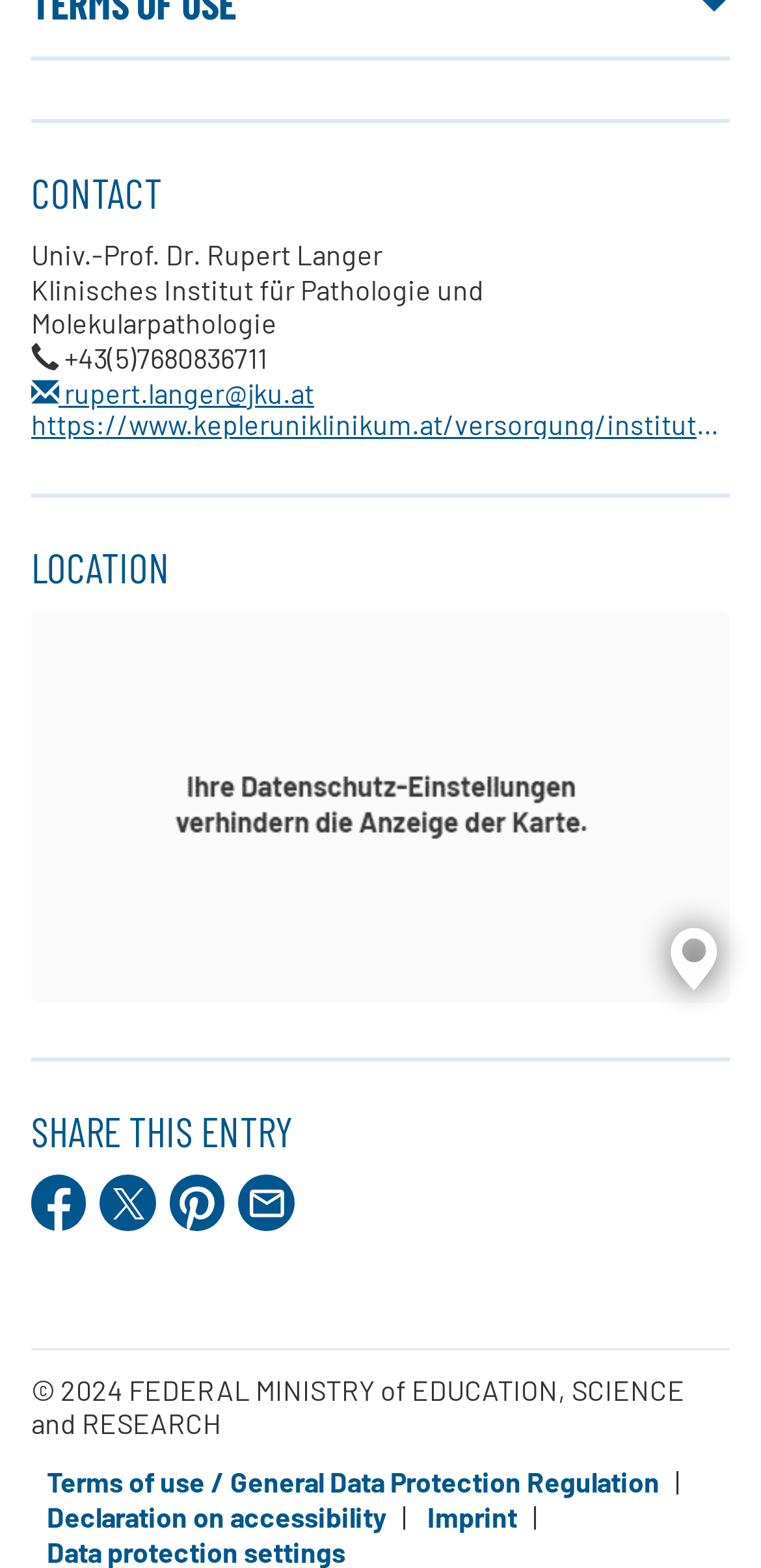Determine the bounding box coordinates of the region to click in order to accomplish the following instruction: "Send an email to Univ.-Prof. Dr. Rupert Langer". Provide the coordinates as four float numbers between 0 and 1, specifically [left, top, right, bottom].

[0.041, 0.24, 0.413, 0.261]